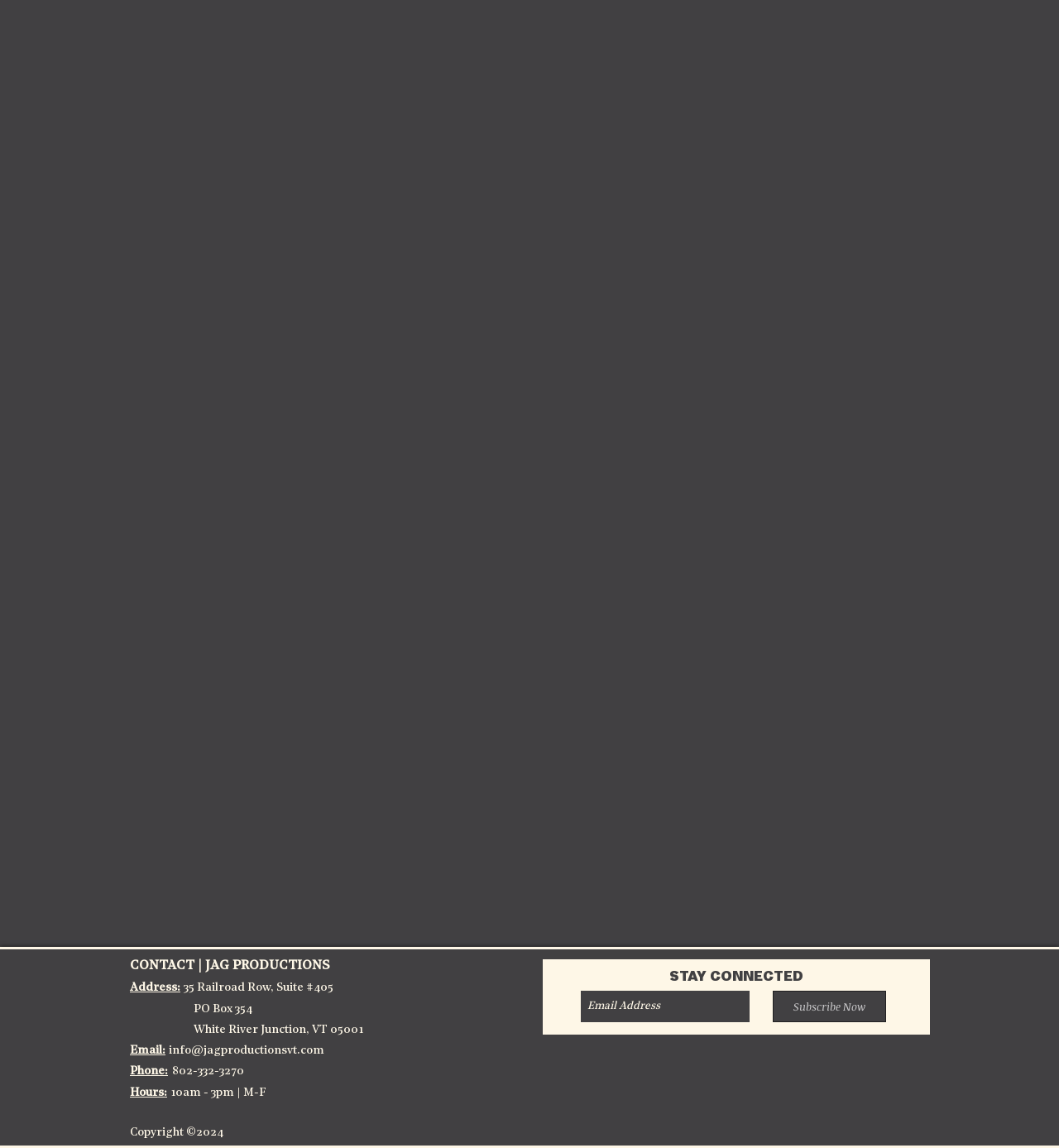Answer succinctly with a single word or phrase:
How many social media icons are there in the social bar?

4